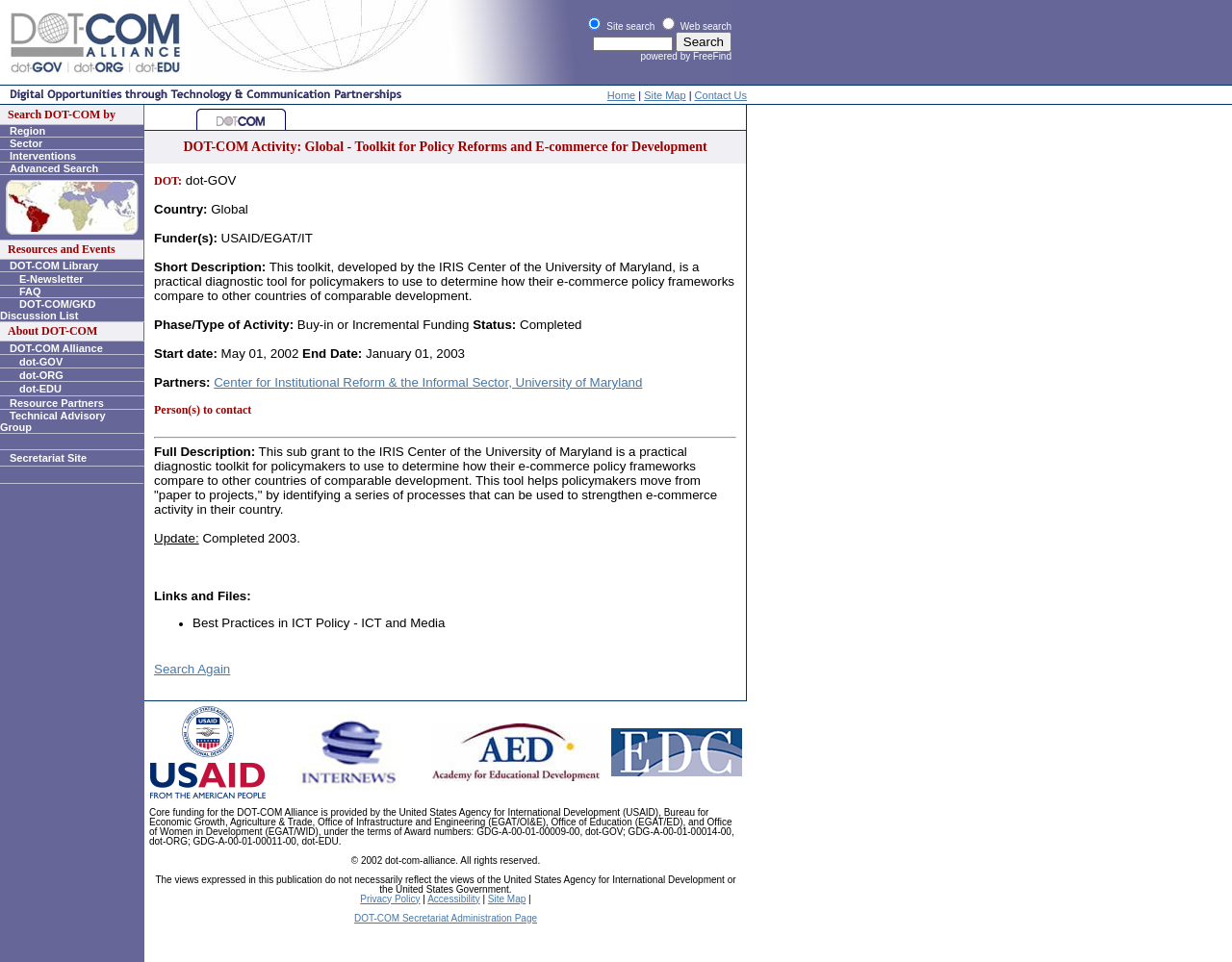Please specify the bounding box coordinates of the element that should be clicked to execute the given instruction: 'Go to Home page'. Ensure the coordinates are four float numbers between 0 and 1, expressed as [left, top, right, bottom].

[0.493, 0.092, 0.516, 0.104]